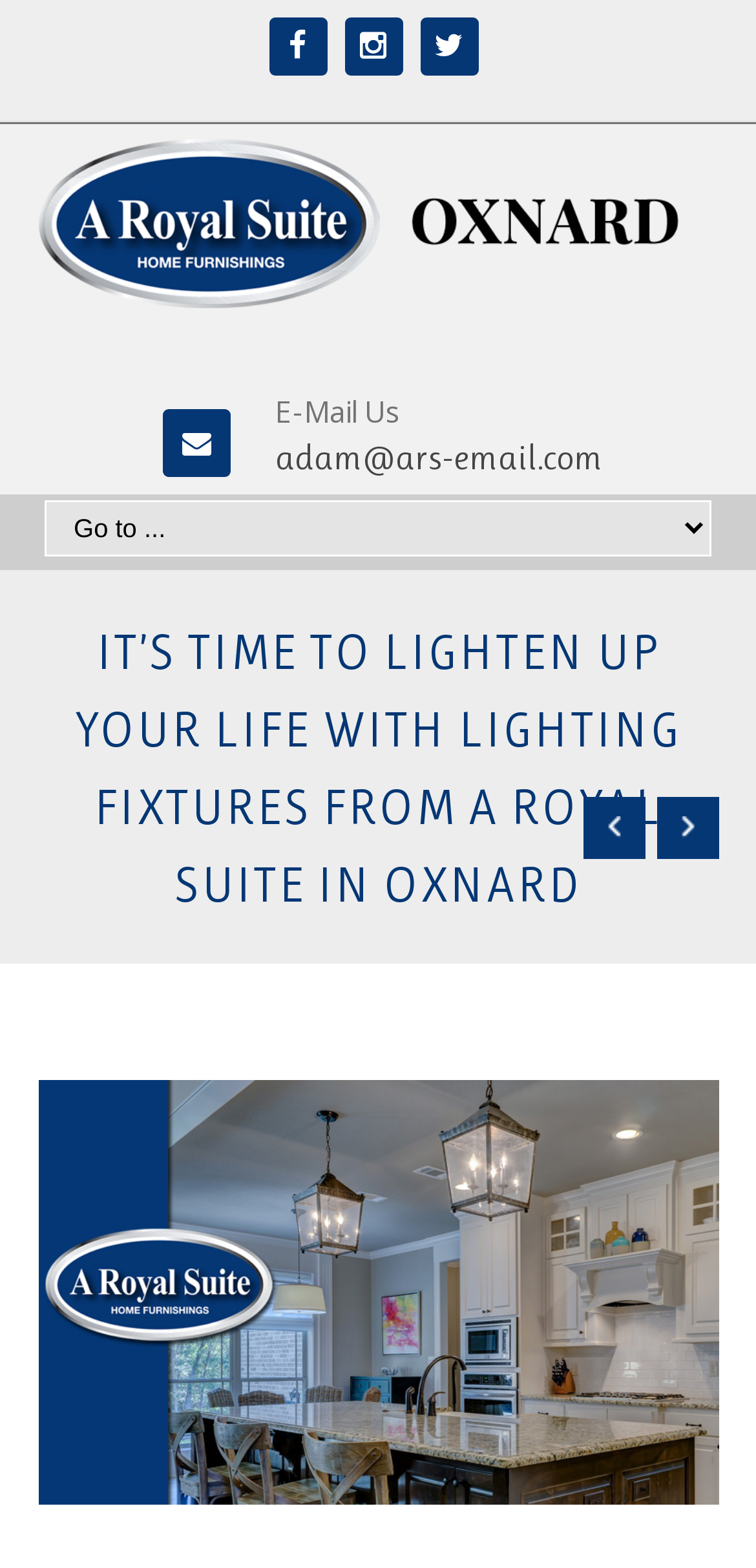What is the location of A Royal Suite?
Answer the question with a single word or phrase derived from the image.

Oxnard